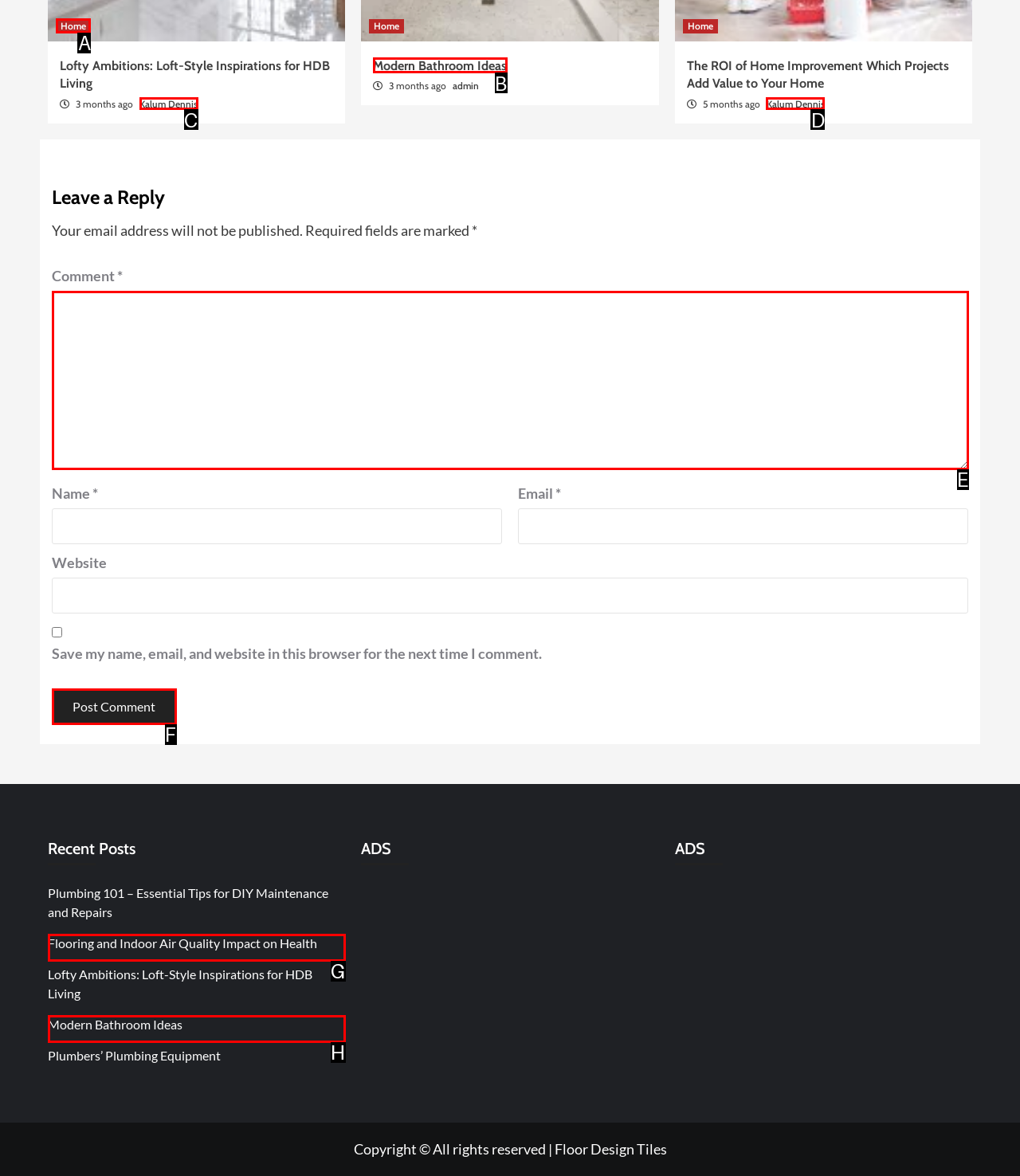Out of the given choices, which letter corresponds to the UI element required to Click on the 'Home' link? Answer with the letter.

A